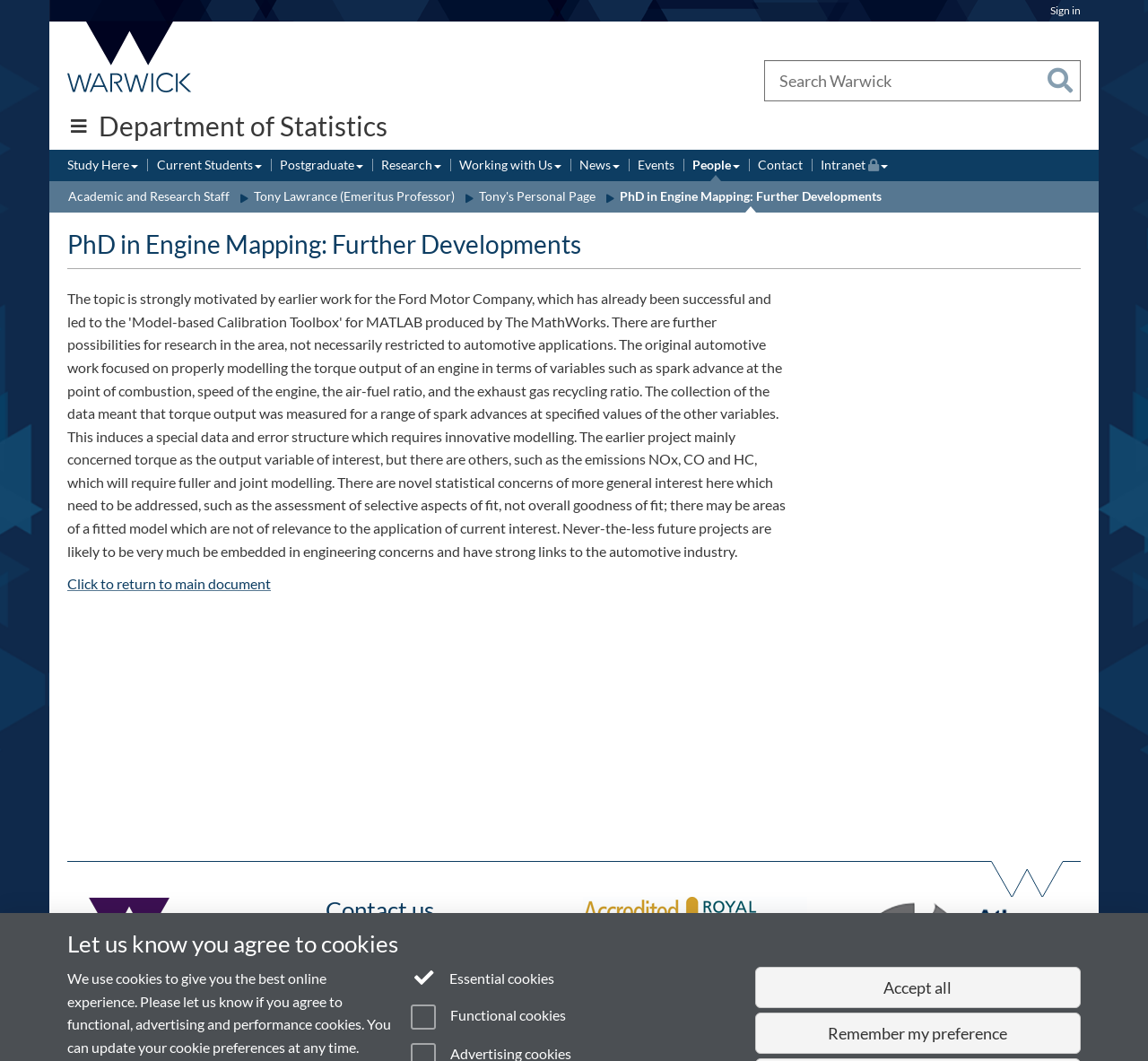Determine the main headline from the webpage and extract its text.

Department of Statistics